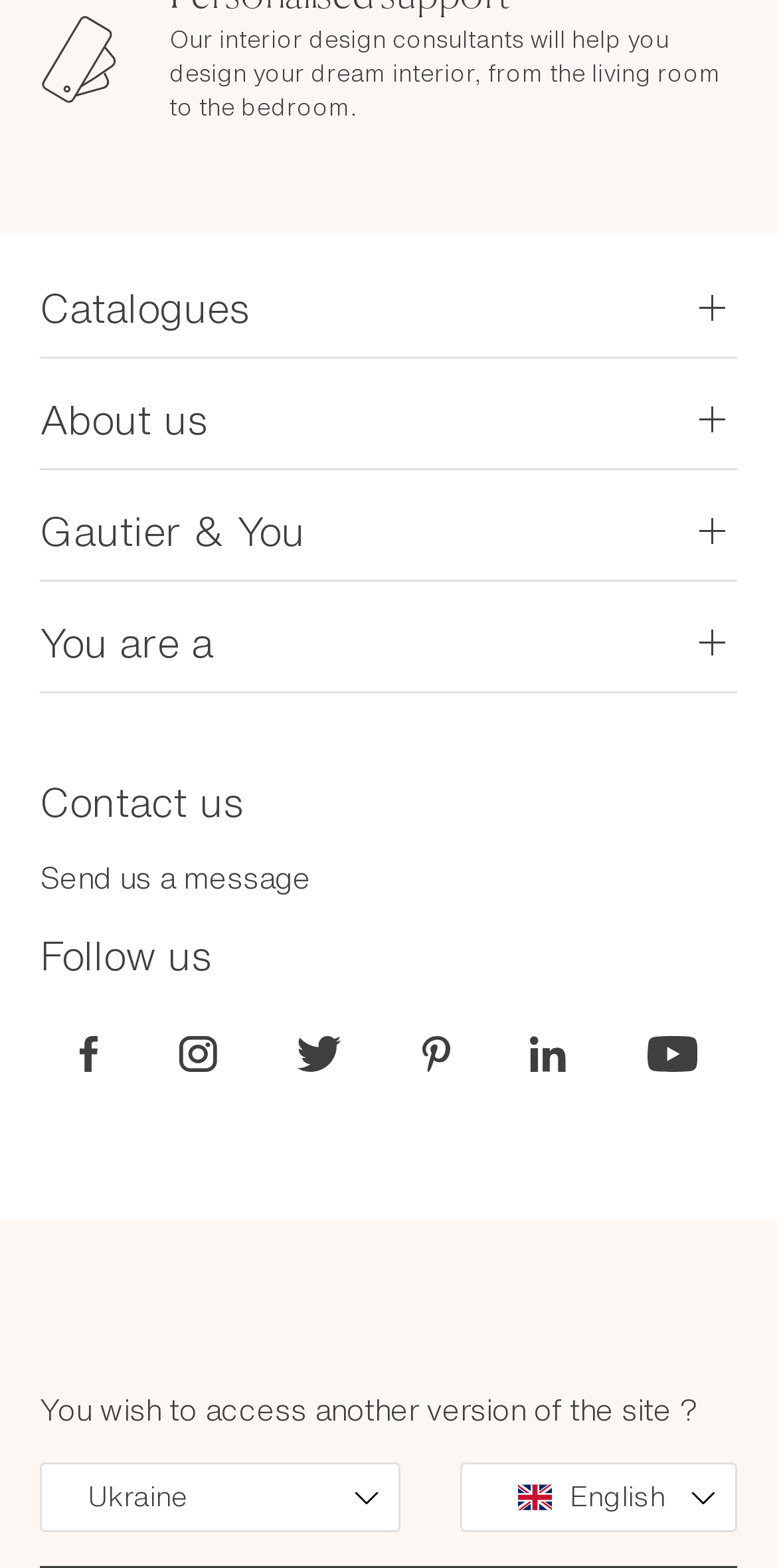Could you find the bounding box coordinates of the clickable area to complete this instruction: "Get your catalogue"?

[0.051, 0.232, 0.39, 0.251]